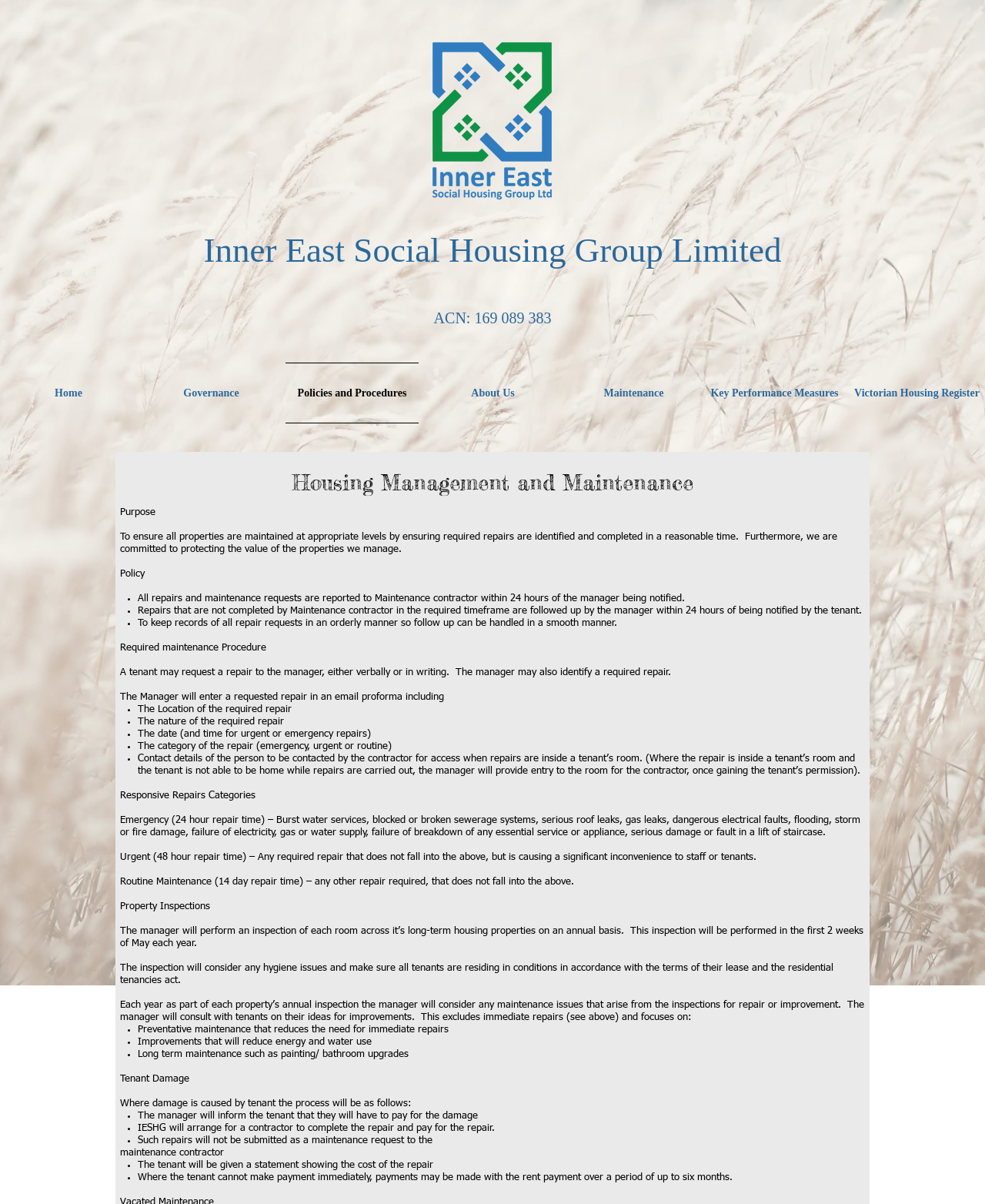What is the category of repairs that are not completed by the maintenance contractor in the required timeframe?
Please answer using one word or phrase, based on the screenshot.

Followed up by manager